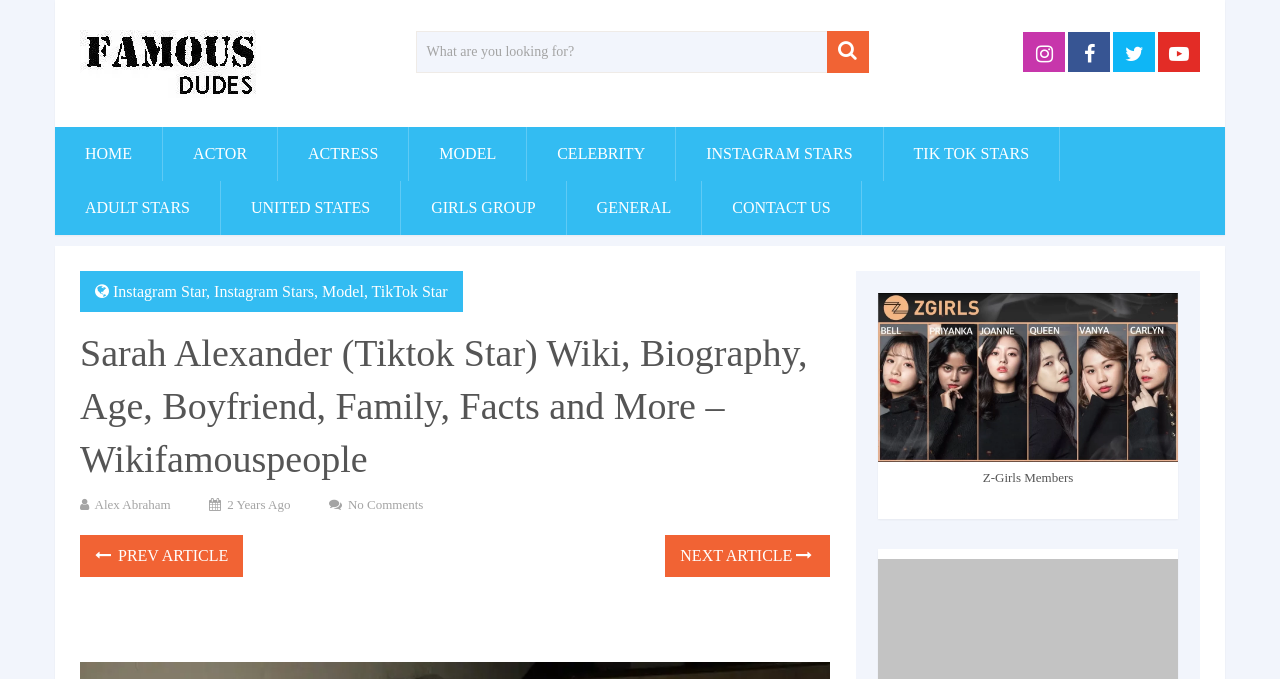Find and provide the bounding box coordinates for the UI element described with: "TIK TOK STARS".

[0.69, 0.187, 0.827, 0.267]